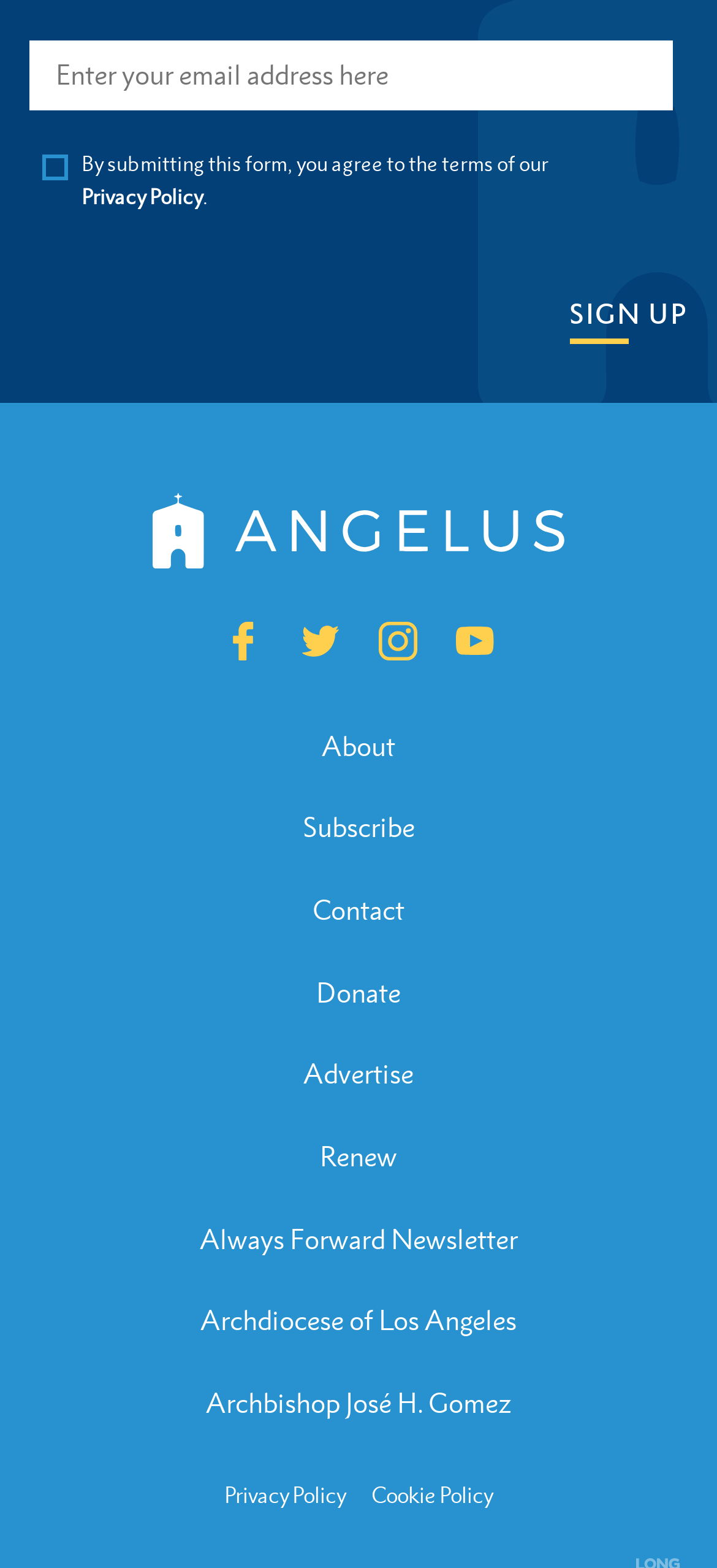Determine the bounding box coordinates for the clickable element required to fulfill the instruction: "Visit the About page". Provide the coordinates as four float numbers between 0 and 1, i.e., [left, top, right, bottom].

[0.449, 0.464, 0.551, 0.487]